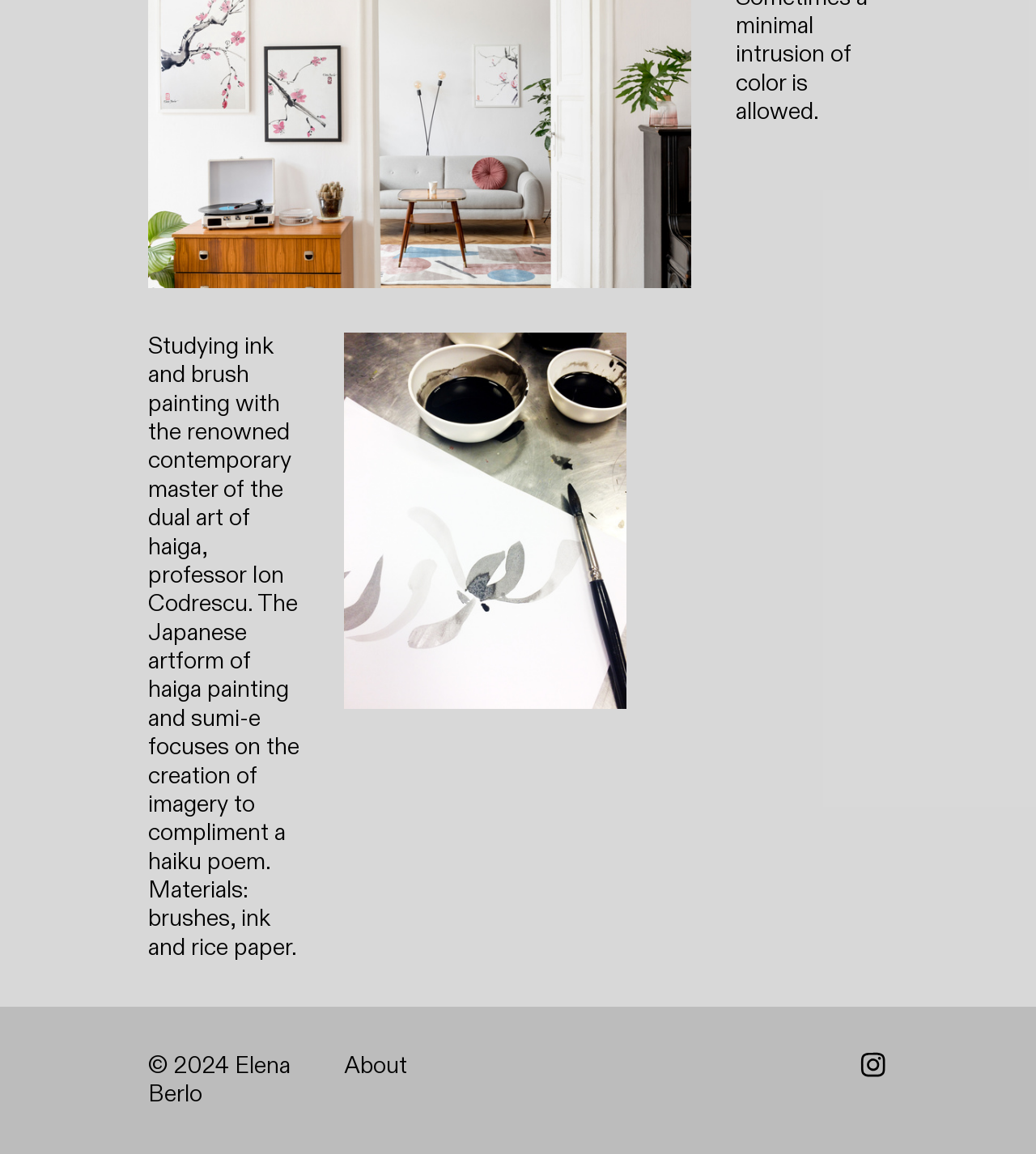Identify the bounding box coordinates for the UI element described as follows: "About". Ensure the coordinates are four float numbers between 0 and 1, formatted as [left, top, right, bottom].

[0.332, 0.909, 0.393, 0.937]